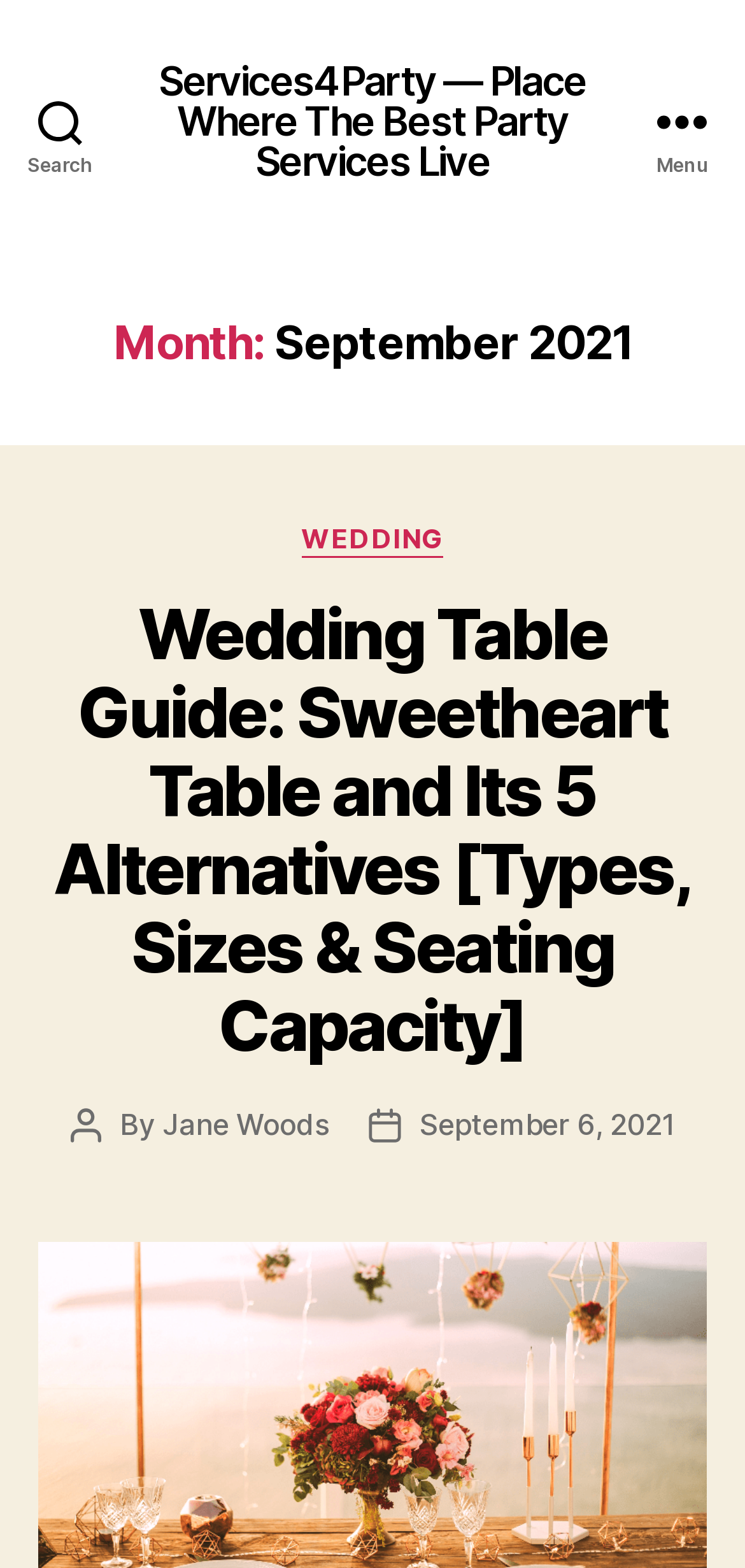Analyze the image and give a detailed response to the question:
When was the article 'Wedding Table Guide: Sweetheart Table and Its 5 Alternatives [Types, Sizes & Seating Capacity]' posted?

I found the post date by looking at the link 'September 6, 2021' which is located next to the 'Post date' static text and below the article title.